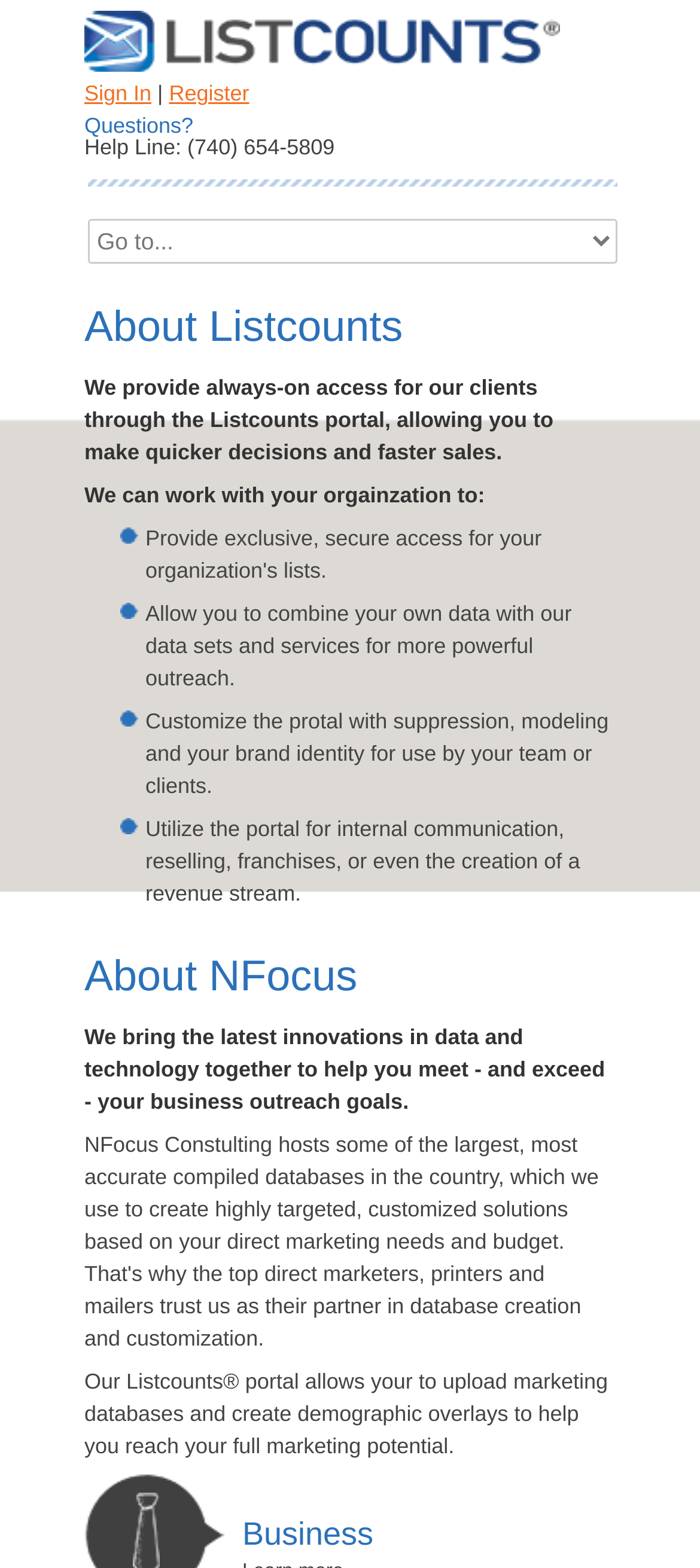What is the name of the portal?
Give a one-word or short-phrase answer derived from the screenshot.

Listcounts